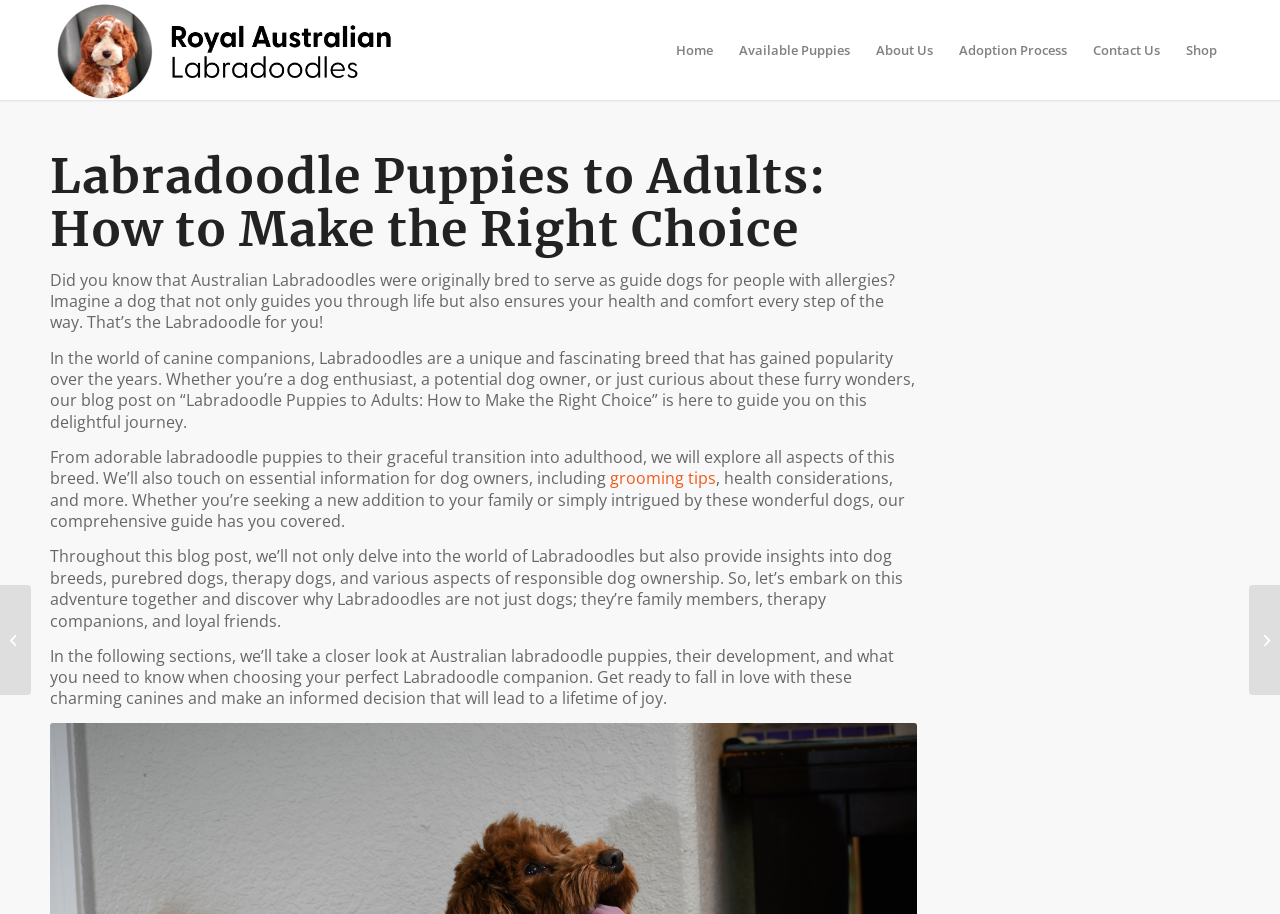Please identify the bounding box coordinates of the region to click in order to complete the given instruction: "Read about available puppies". The coordinates should be four float numbers between 0 and 1, i.e., [left, top, right, bottom].

[0.567, 0.0, 0.674, 0.109]